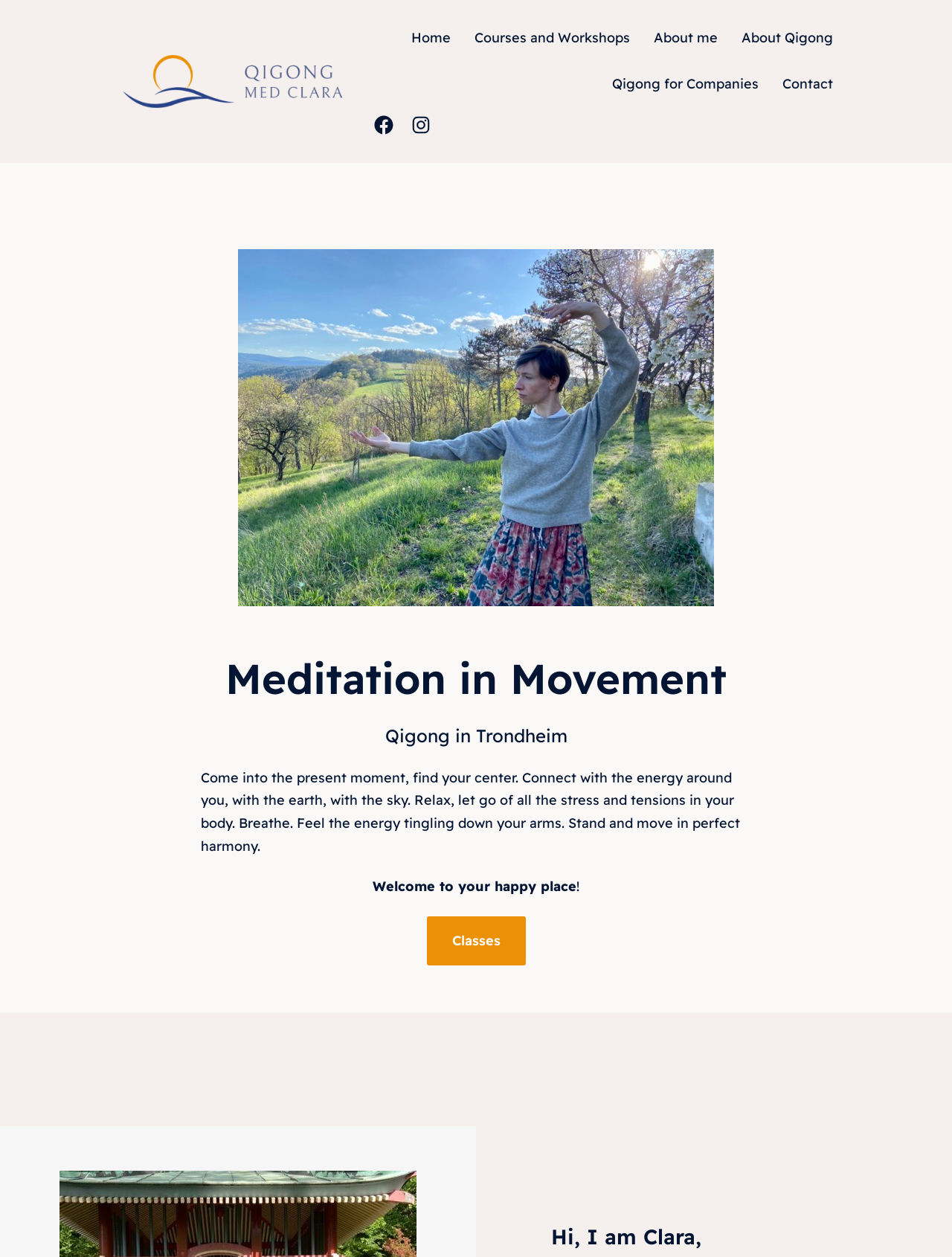Please mark the clickable region by giving the bounding box coordinates needed to complete this instruction: "View Classes".

[0.448, 0.729, 0.552, 0.768]